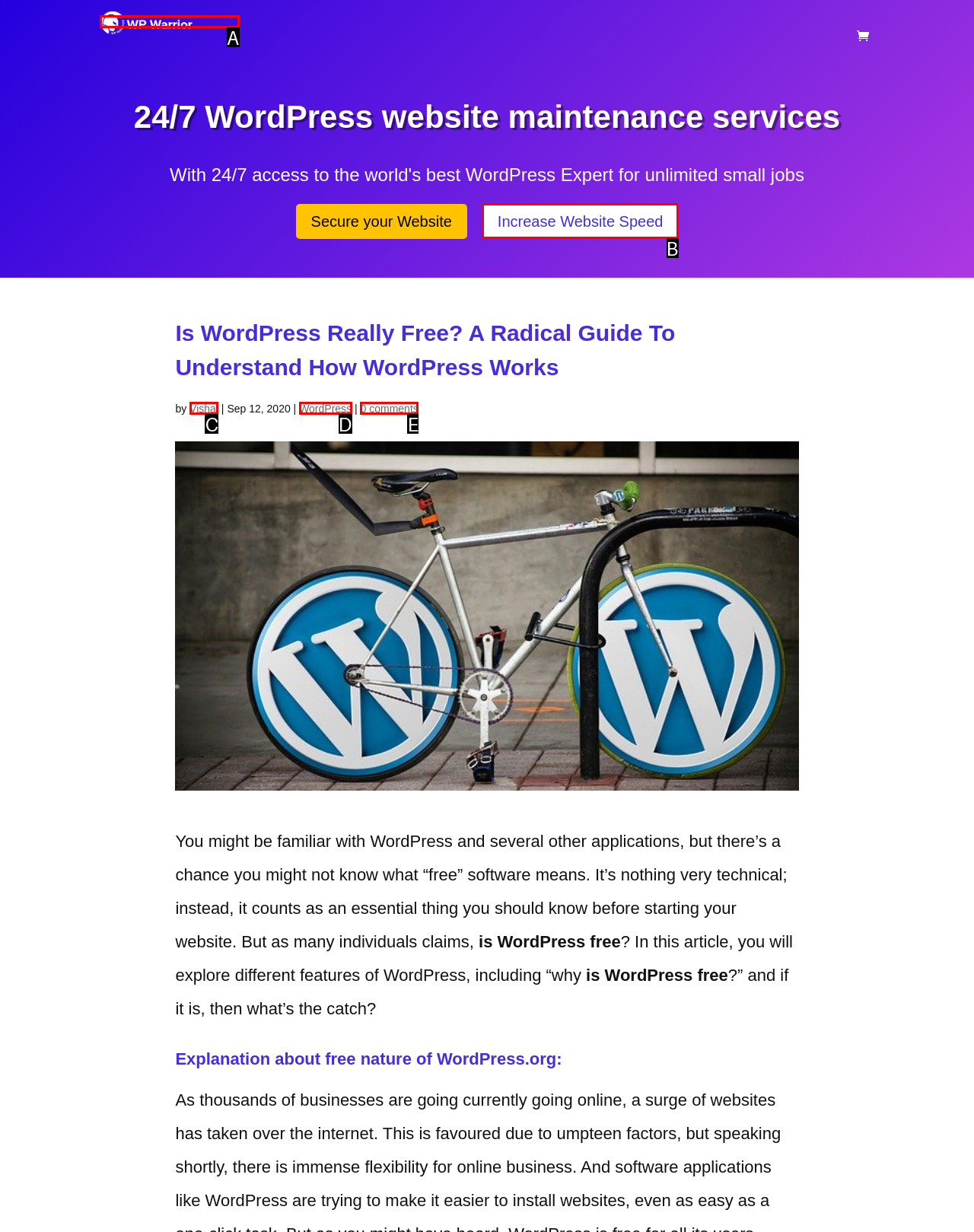From the given choices, determine which HTML element matches the description: 0 comments. Reply with the appropriate letter.

E